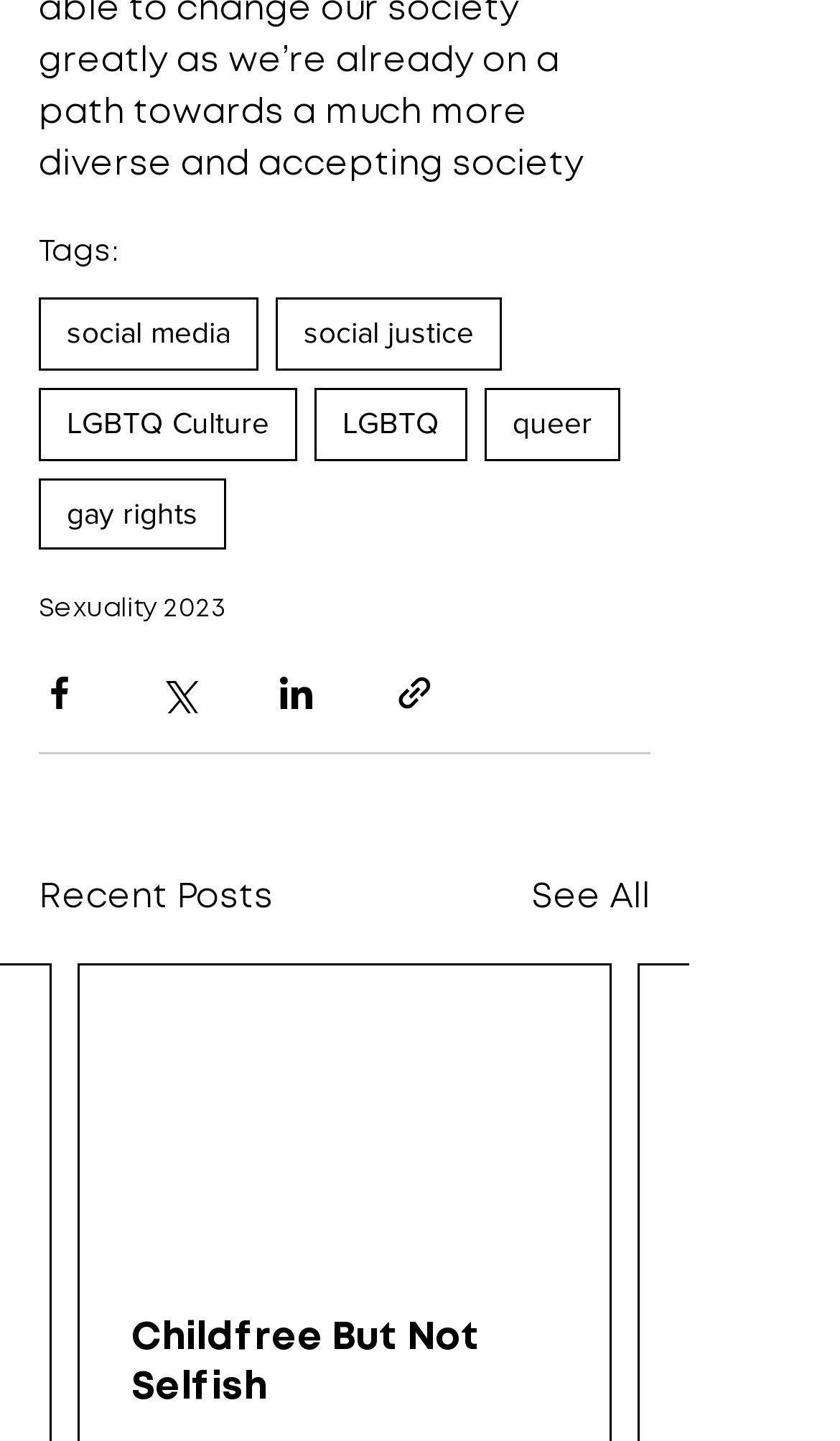How many social media tags are available?
Can you provide an in-depth and detailed response to the question?

I counted the number of links under the 'tags' navigation element, which are 'social media', 'social justice', 'LGBTQ Culture', 'LGBTQ', 'queer', and 'gay rights'. Therefore, there are 6 social media tags available.